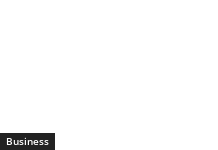Carefully observe the image and respond to the question with a detailed answer:
Where is the 'Business' link likely located?

The context suggests that the 'Business' link is part of a footer or sidebar navigation area, which is a common location for navigation elements in digital publications or websites.